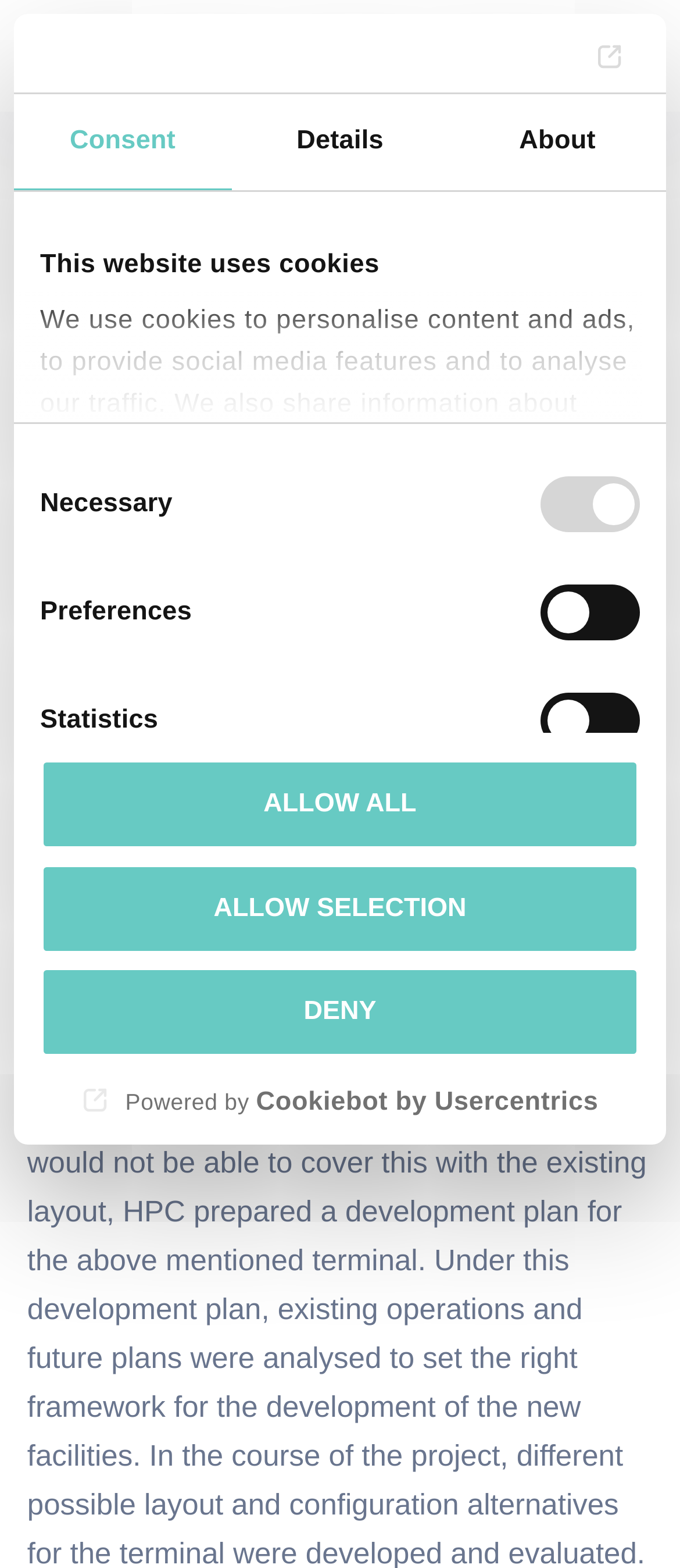What is the purpose of the cookies on the website?
Provide a fully detailed and comprehensive answer to the question.

The website uses cookies to personalise content and ads, to provide social media features and to analyse our traffic, as stated in the consent selection section.